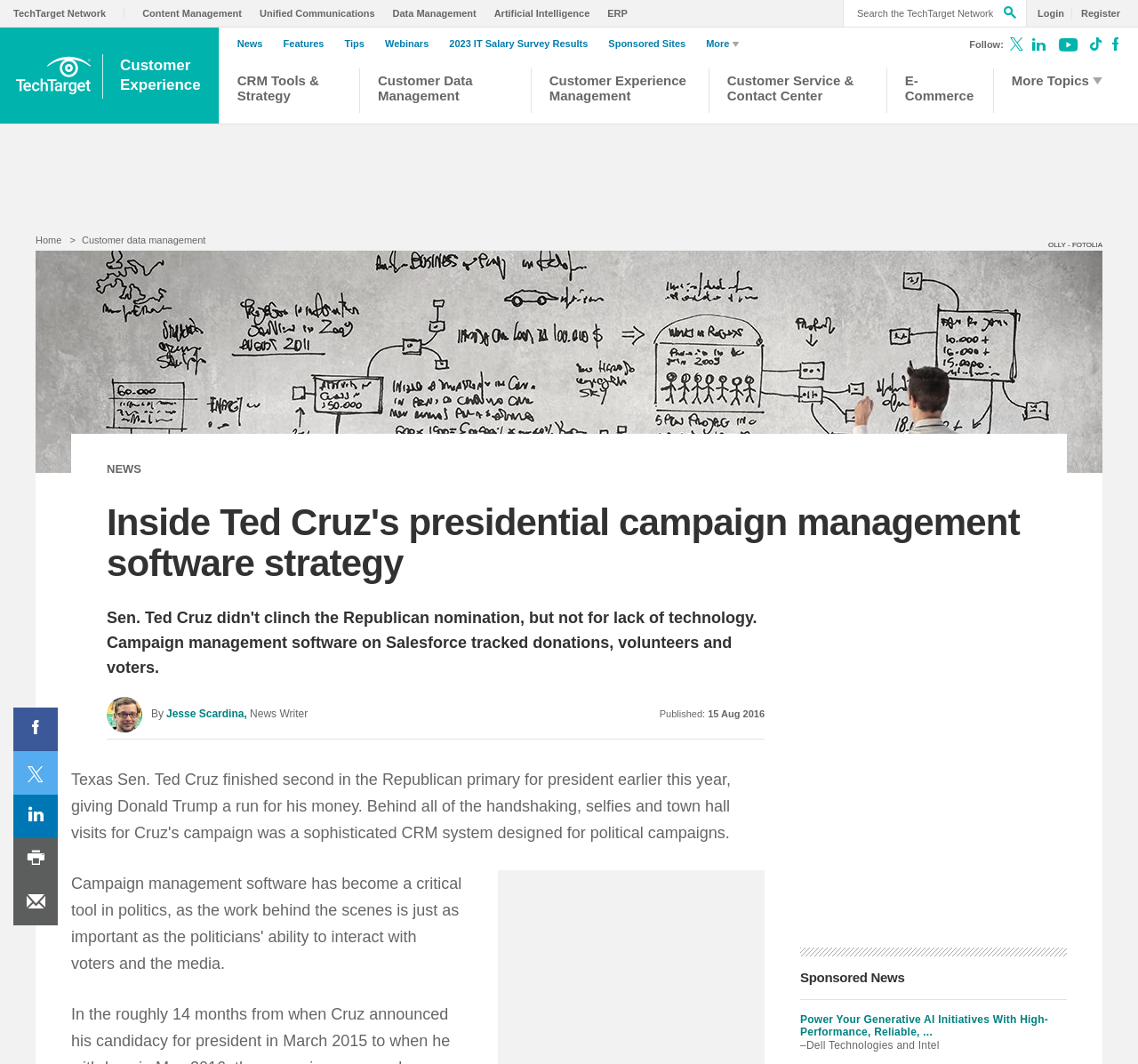Identify the bounding box coordinates of the area you need to click to perform the following instruction: "Follow @techtargetnews on X".

[0.888, 0.032, 0.899, 0.057]